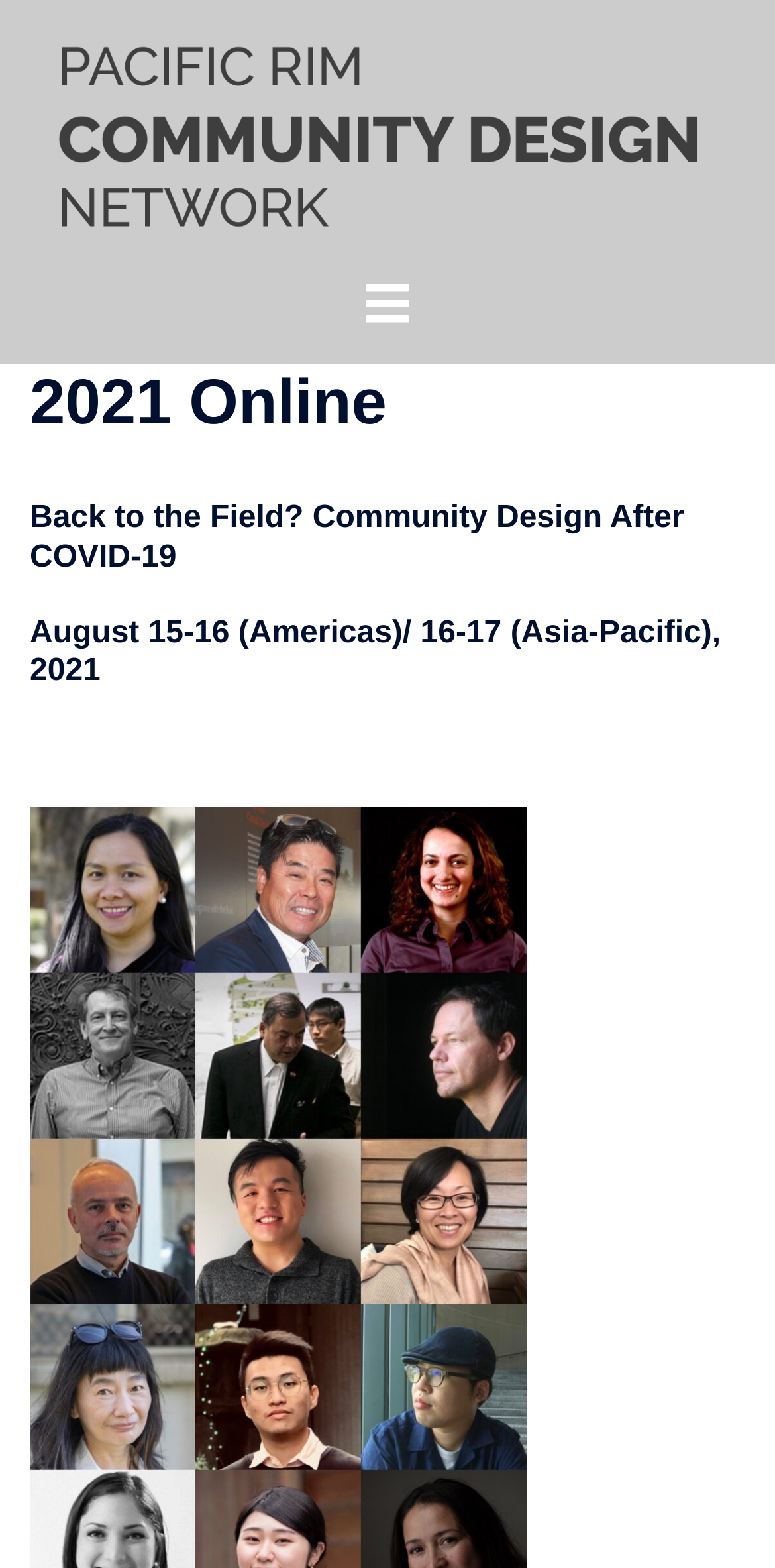Locate the UI element that matches the description title="Pacific Rim Community Design Network" in the webpage screenshot. Return the bounding box coordinates in the format (top-left x, top-left y, bottom-right x, bottom-right y), with values ranging from 0 to 1.

[0.073, 0.078, 0.927, 0.099]